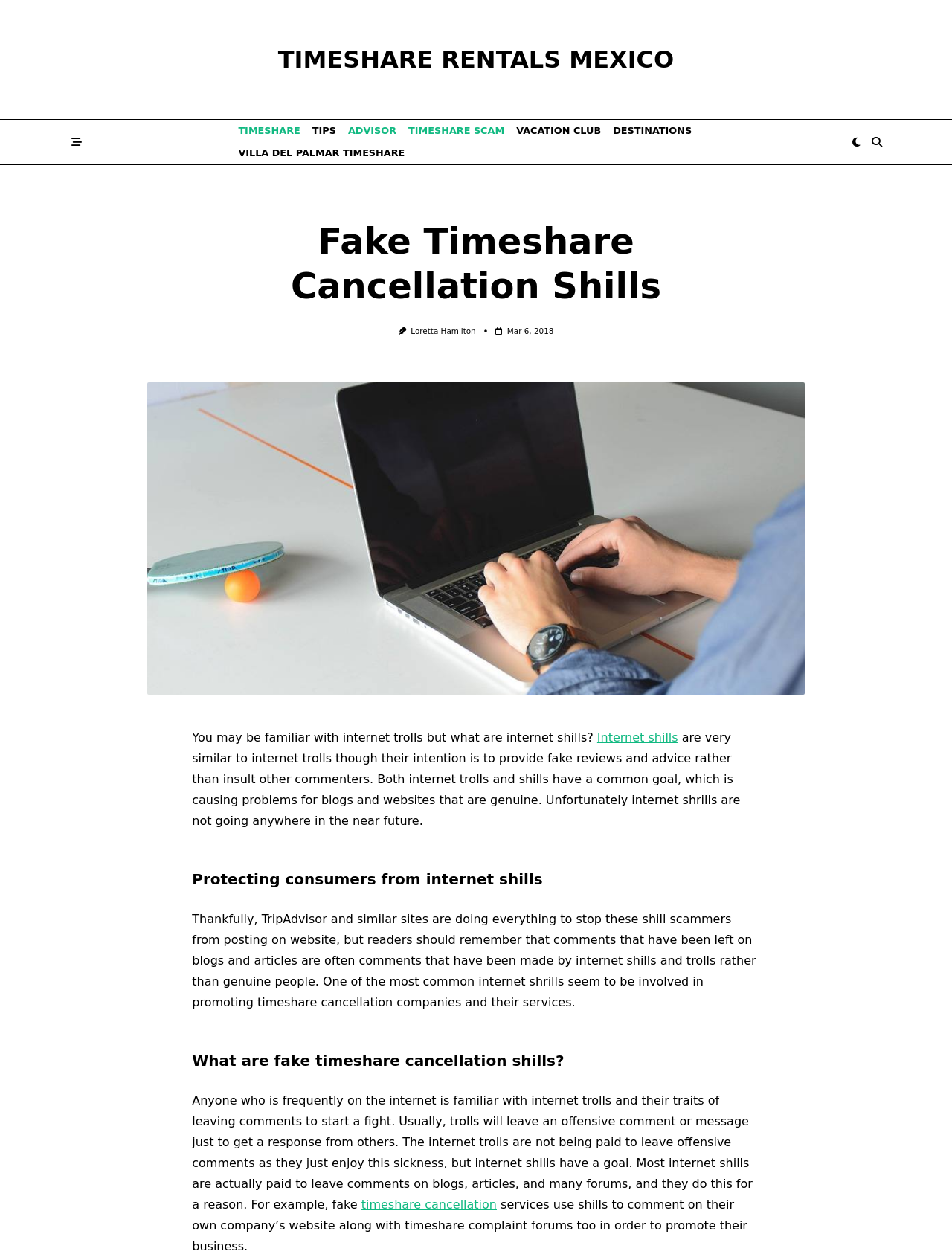Locate the bounding box coordinates of the element I should click to achieve the following instruction: "Click on the Internet shills link".

[0.627, 0.581, 0.712, 0.592]